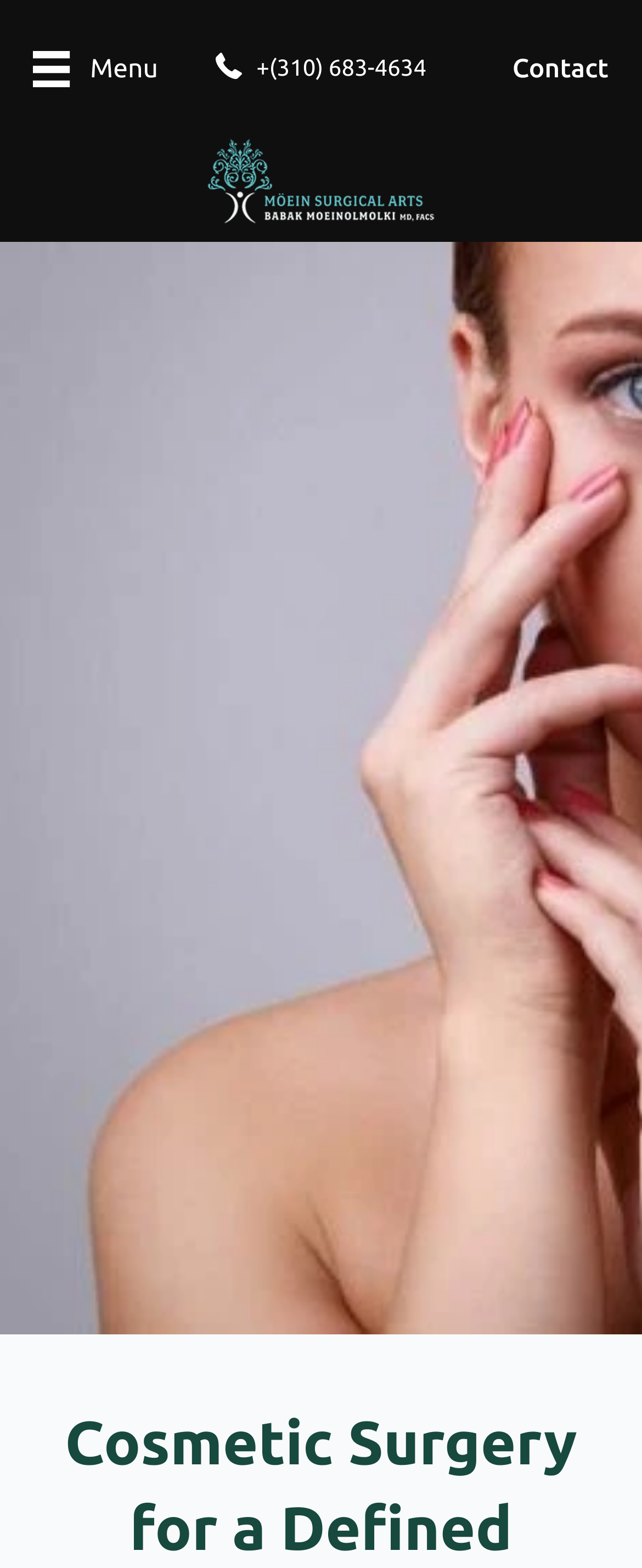Please determine the bounding box coordinates for the UI element described as: "aria-label="Menu"".

[0.022, 0.032, 0.14, 0.056]